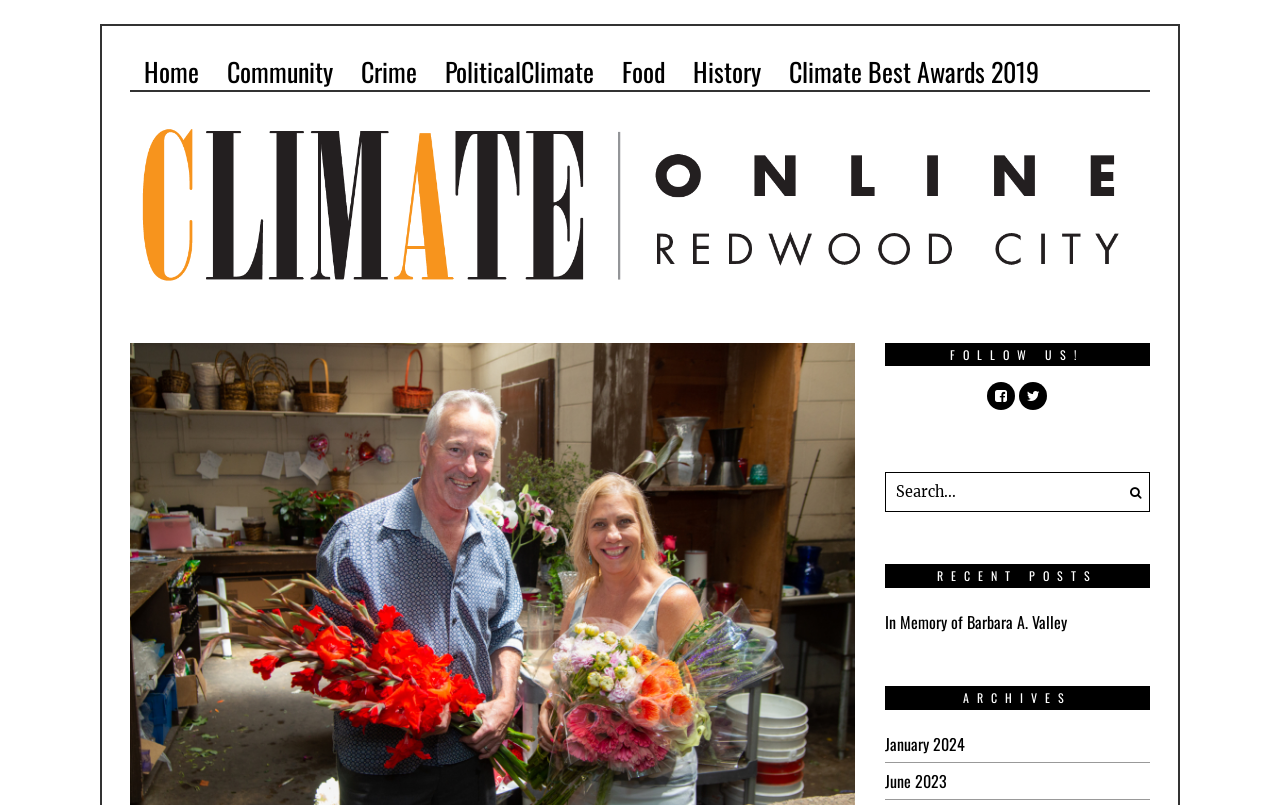Given the element description name="s" placeholder="Search...", identify the bounding box coordinates for the UI element on the webpage screenshot. The format should be (top-left x, top-left y, bottom-right x, bottom-right y), with values between 0 and 1.

[0.691, 0.587, 0.898, 0.637]